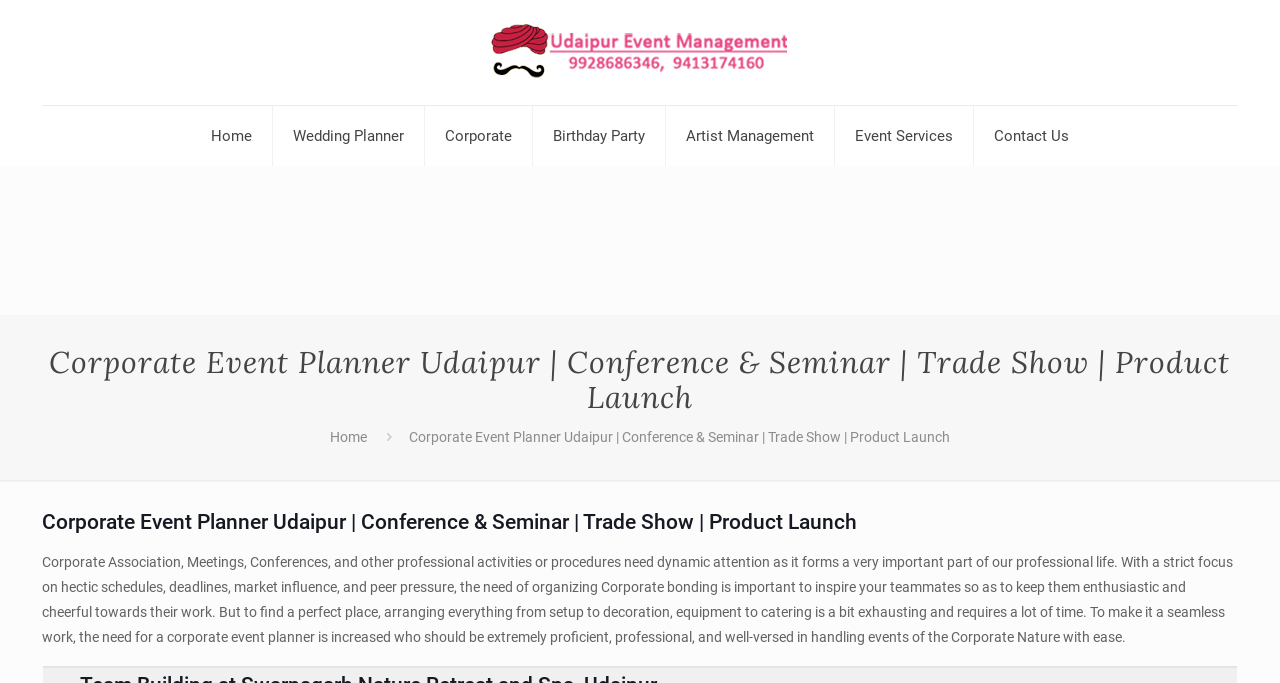Can you pinpoint the bounding box coordinates for the clickable element required for this instruction: "Click on Home"? The coordinates should be four float numbers between 0 and 1, i.e., [left, top, right, bottom].

[0.149, 0.155, 0.213, 0.243]